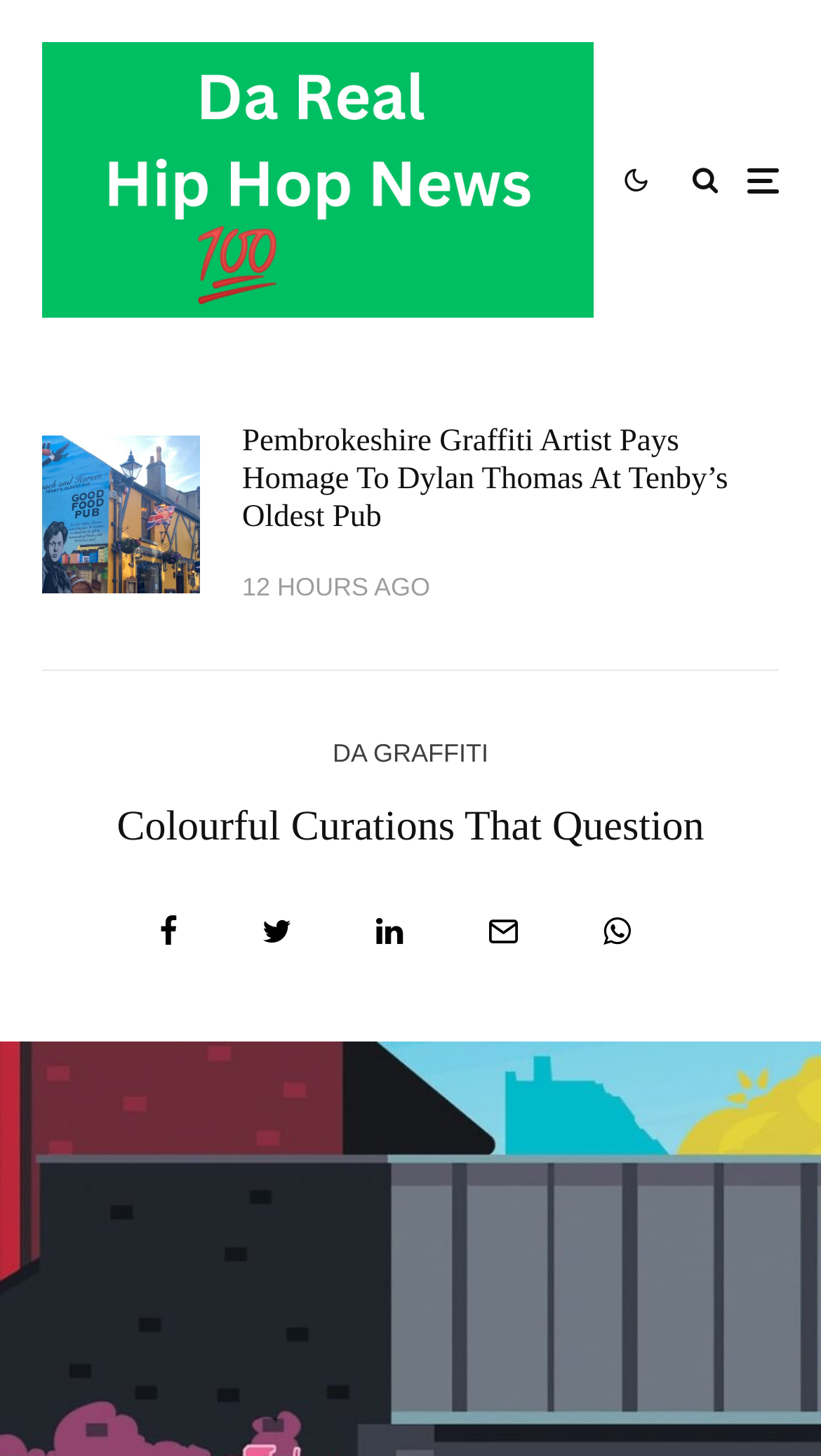Determine the bounding box coordinates for the area that should be clicked to carry out the following instruction: "Visit the homepage".

[0.051, 0.029, 0.723, 0.218]